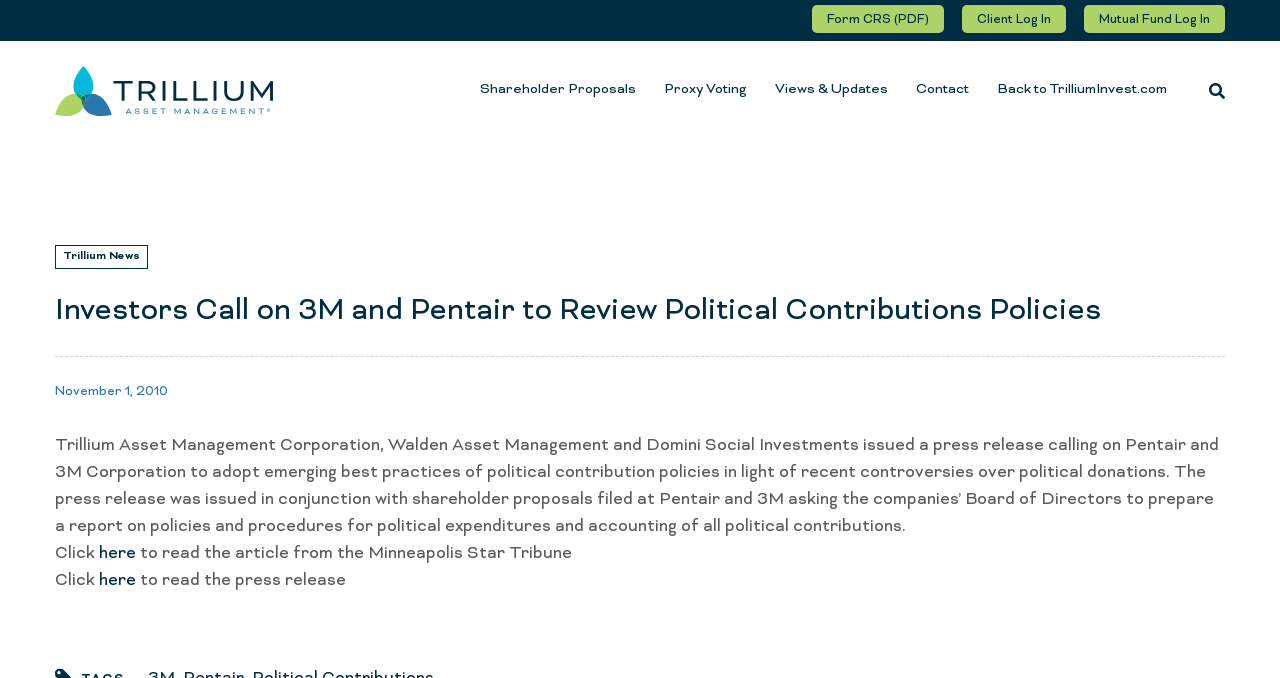Determine the title of the webpage and give its text content.

Investors Call on 3M and Pentair to Review Political Contributions Policies